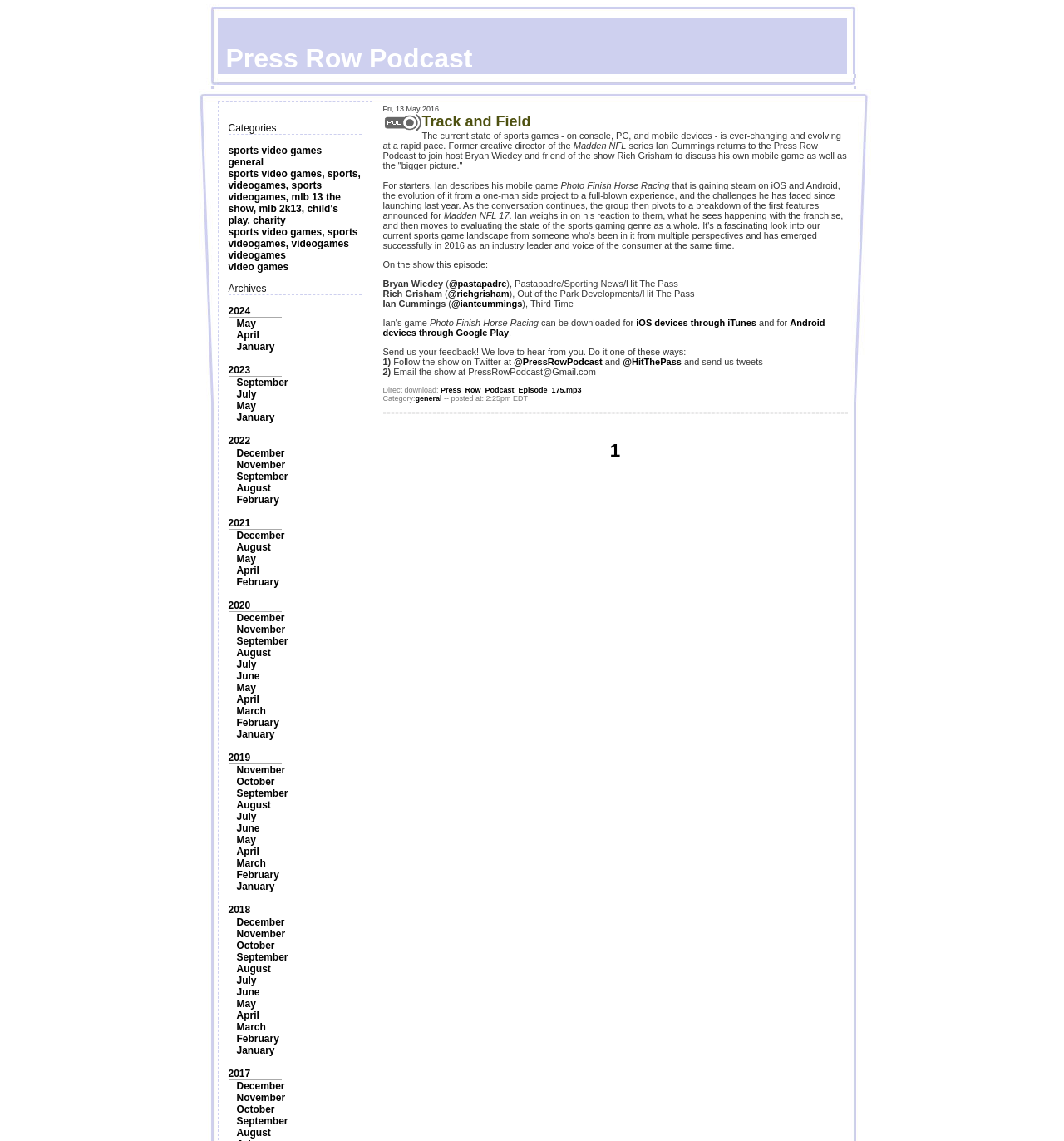Specify the bounding box coordinates of the element's region that should be clicked to achieve the following instruction: "Listen to the 'Press Row Podcast Episode 175'". The bounding box coordinates consist of four float numbers between 0 and 1, in the format [left, top, right, bottom].

[0.359, 0.091, 0.797, 0.353]